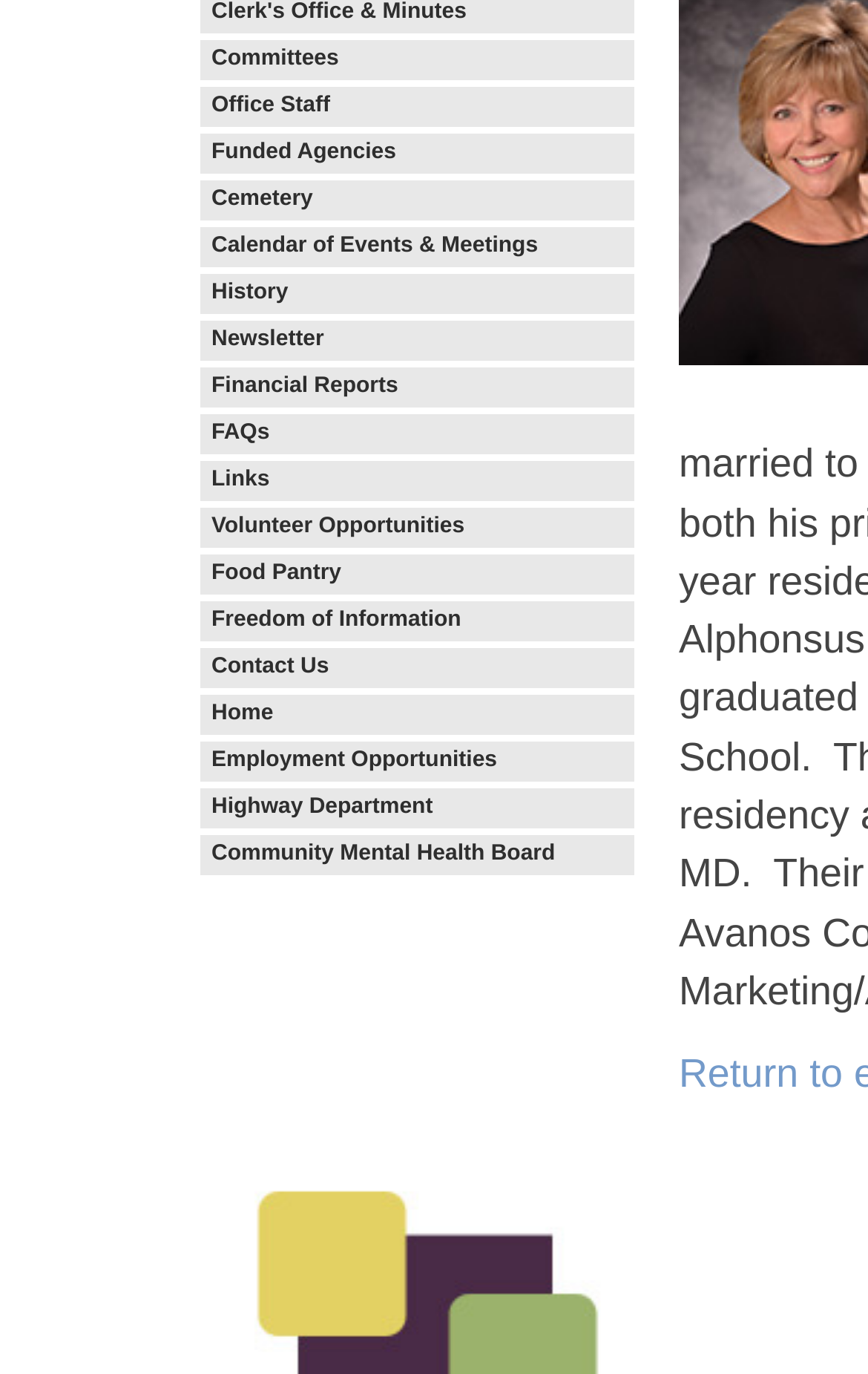Based on the element description Calendar of Events & Meetings, identify the bounding box of the UI element in the given webpage screenshot. The coordinates should be in the format (top-left x, top-left y, bottom-right x, bottom-right y) and must be between 0 and 1.

[0.231, 0.172, 0.731, 0.188]